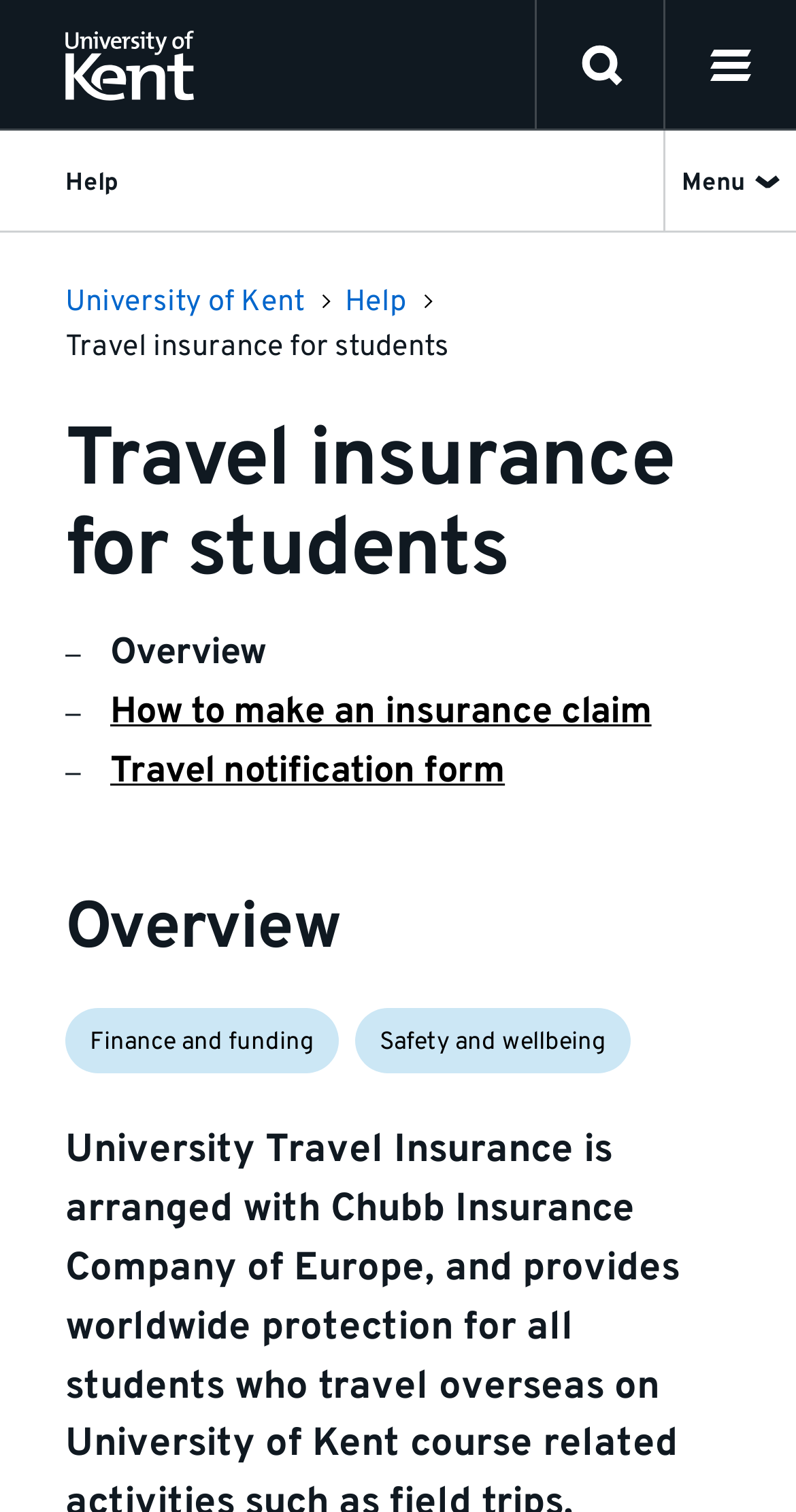What is the current page about?
Using the information presented in the image, please offer a detailed response to the question.

The current page is about travel insurance for students, as indicated by the heading 'Travel insurance for students' and the related links and content on the page.